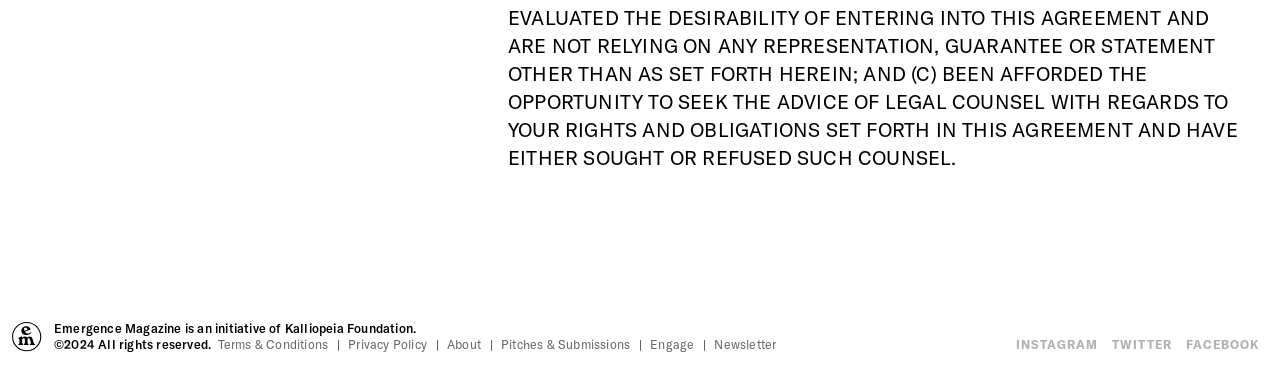Provide a brief response in the form of a single word or phrase:
What social media platforms are linked at the bottom?

Facebook, Twitter, Instagram